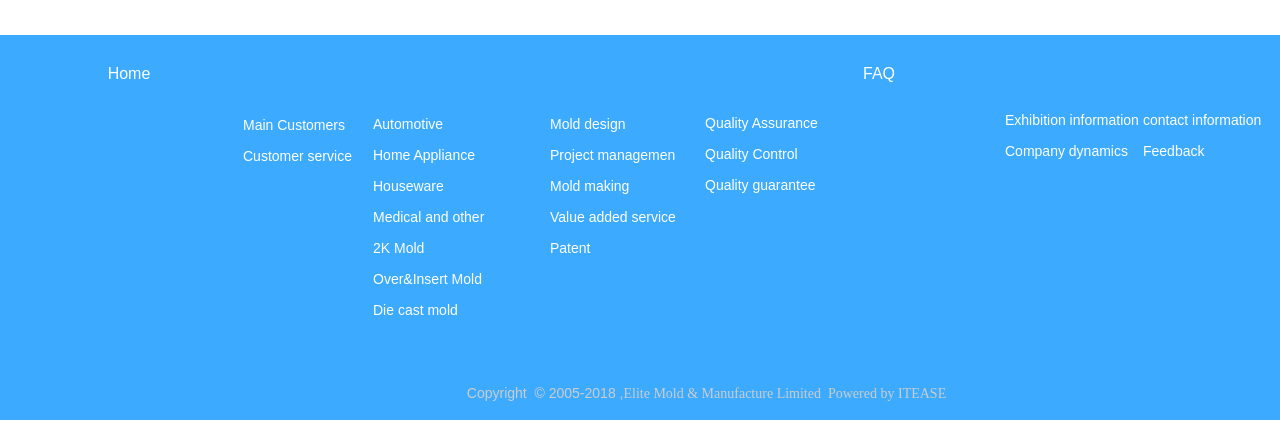Locate the bounding box coordinates for the element described below: "Die cast mold". The coordinates must be four float values between 0 and 1, formatted as [left, top, right, bottom].

[0.284, 0.713, 0.404, 0.756]